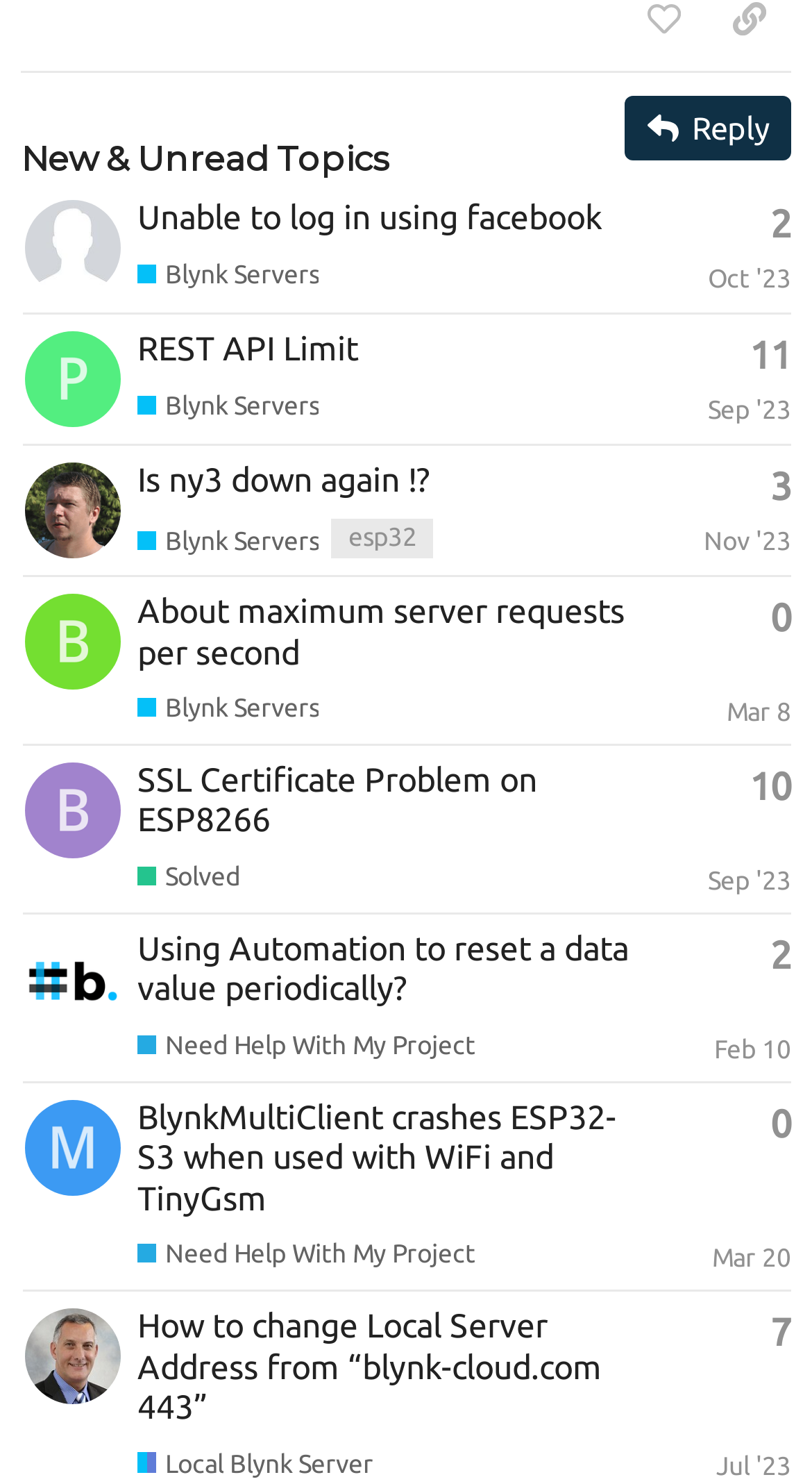Reply to the question below using a single word or brief phrase:
How many replies does the second topic have?

11